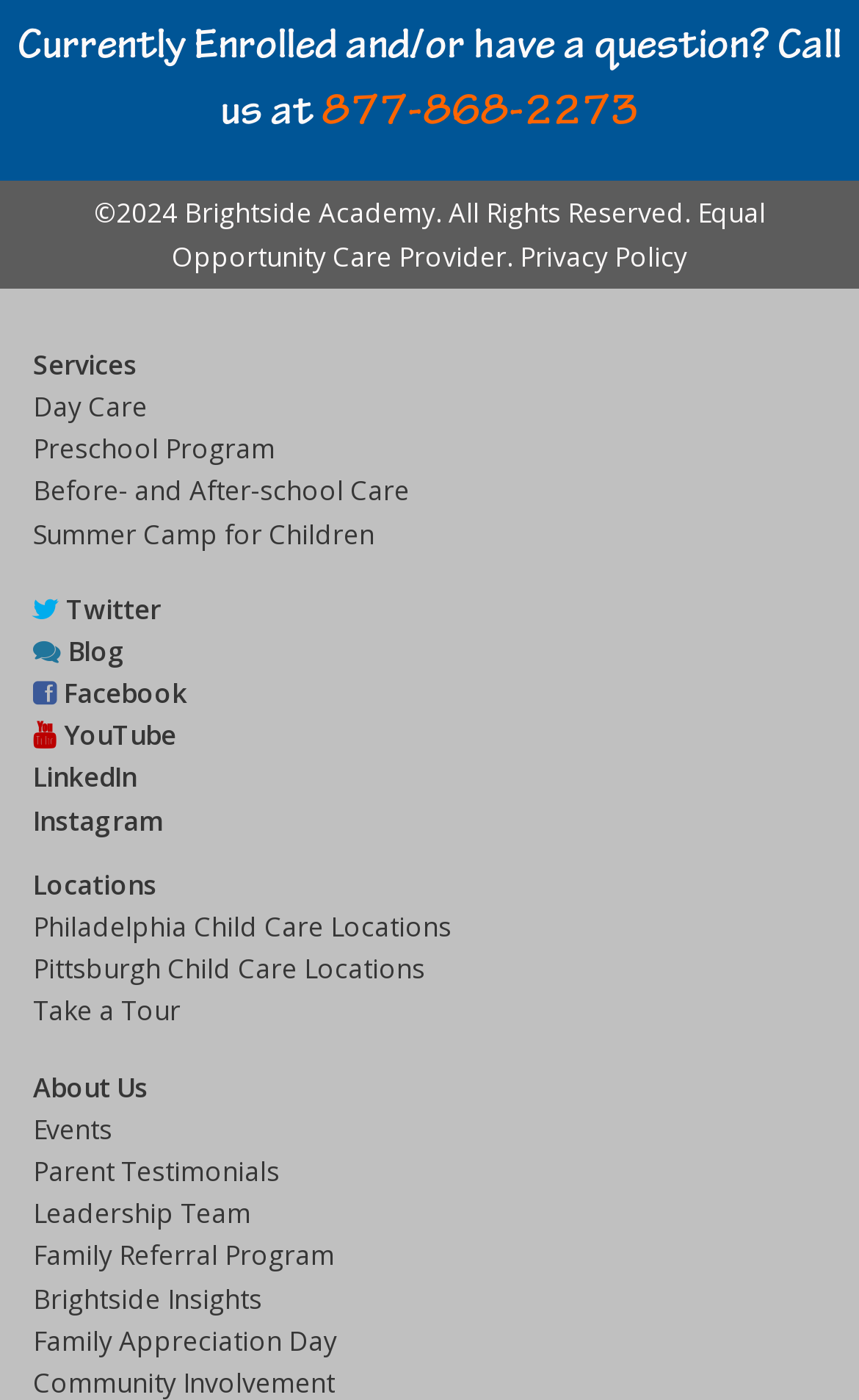Find the bounding box coordinates for the area you need to click to carry out the instruction: "Zoom in the product image". The coordinates should be four float numbers between 0 and 1, indicated as [left, top, right, bottom].

None